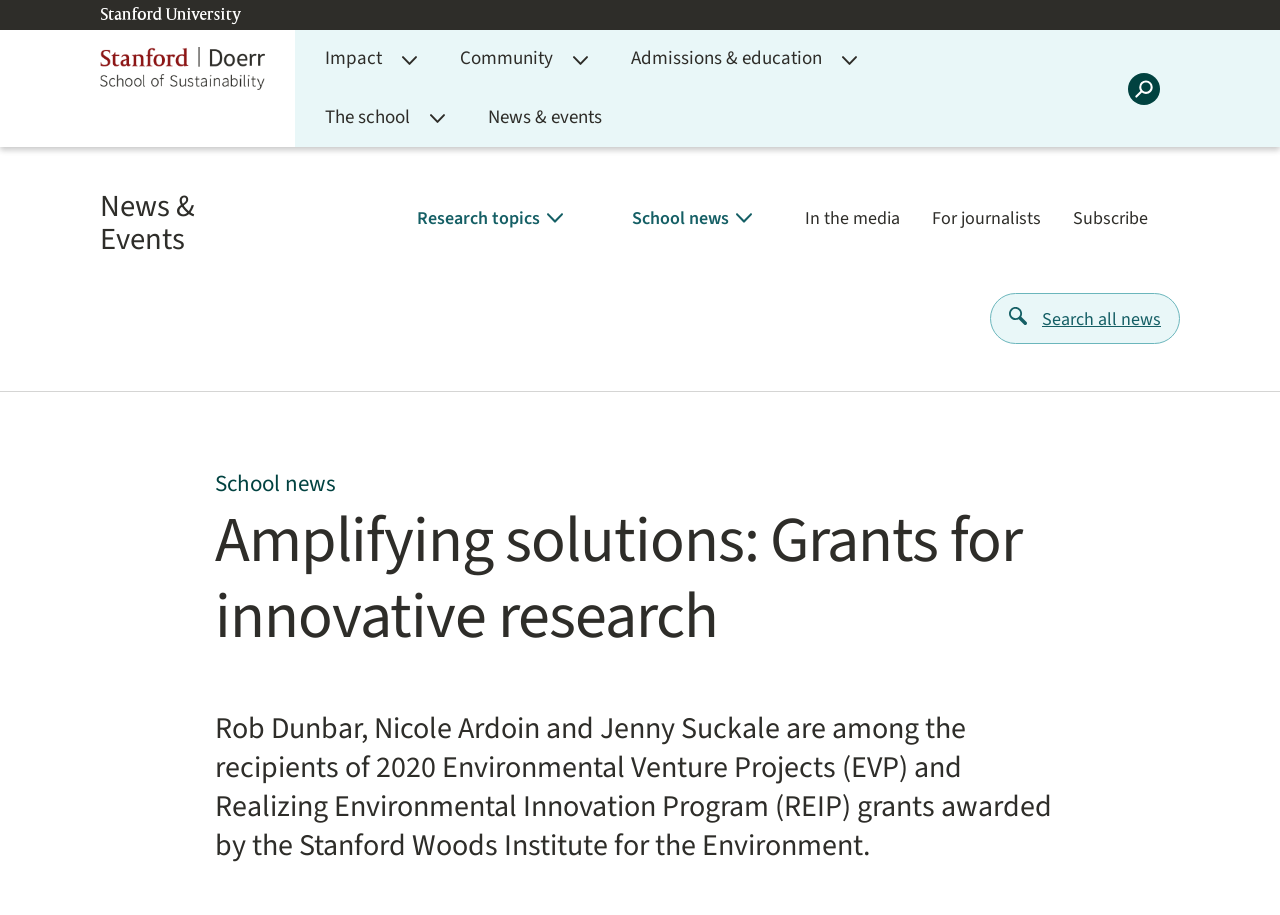What is the name of the school?
Based on the visual information, provide a detailed and comprehensive answer.

I found the answer by looking at the top navigation menu, where I saw a link with the text 'Stanford Doerr School of Sustainability'. This link is also accompanied by an image with the same text, which further confirms the answer.